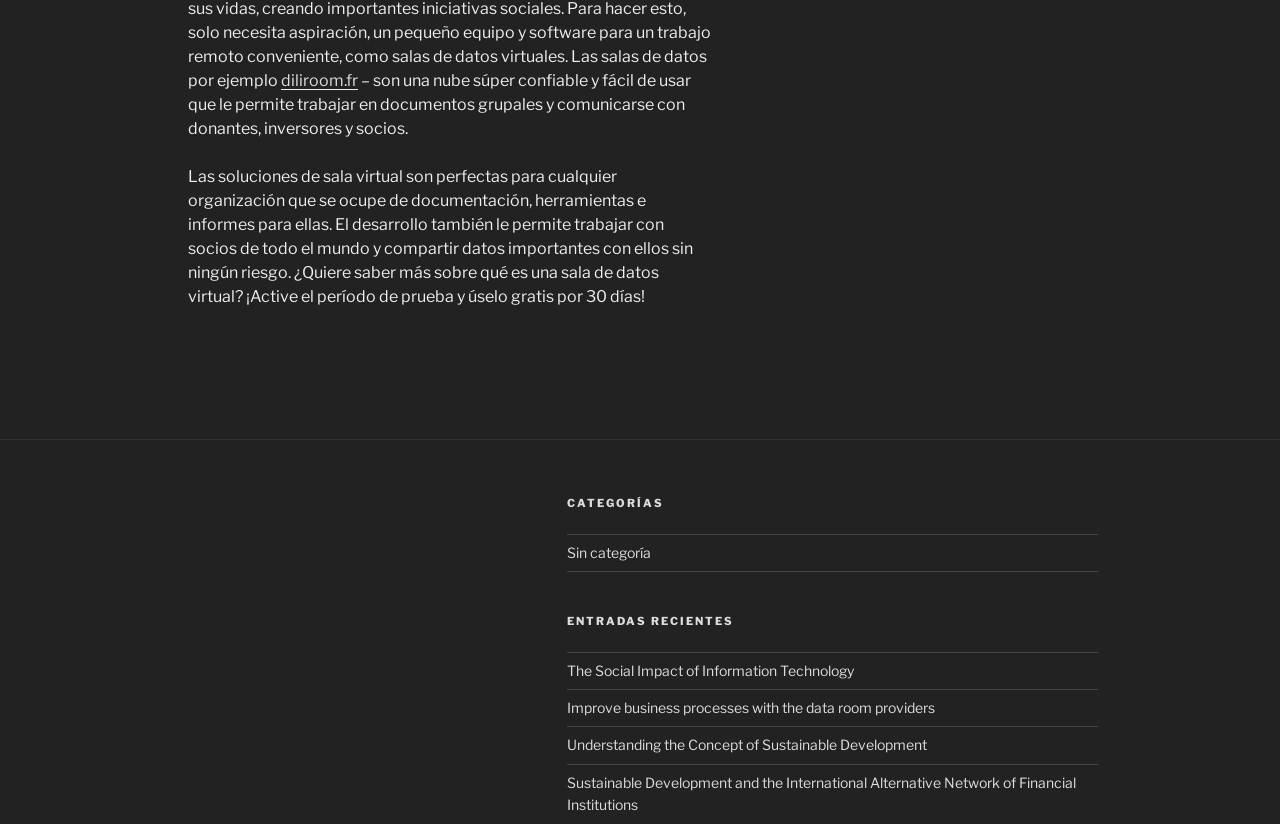Locate the bounding box coordinates of the UI element described by: "Sin categoría". The bounding box coordinates should consist of four float numbers between 0 and 1, i.e., [left, top, right, bottom].

[0.443, 0.66, 0.508, 0.681]